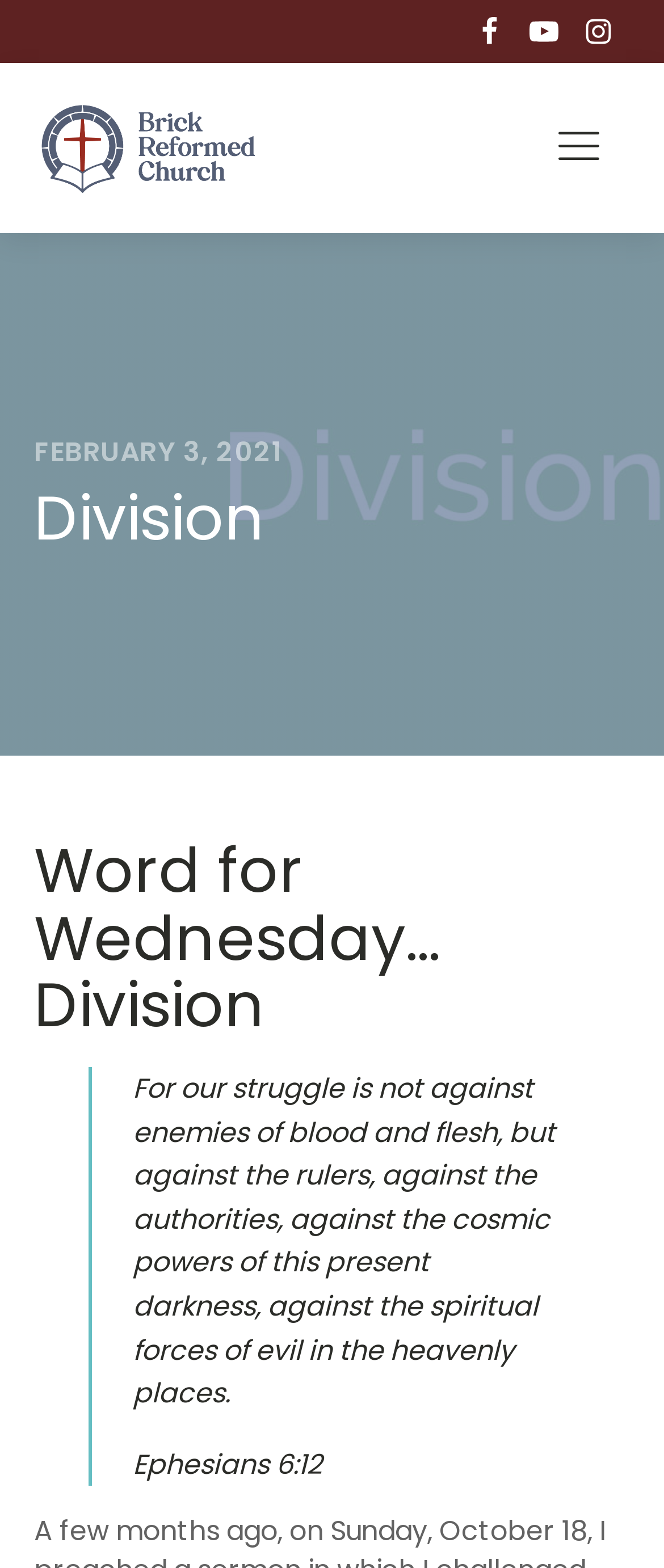Create a full and detailed caption for the entire webpage.

The webpage appears to be a blog or article page from Brick Reformed Church. At the top right corner, there are three social media links, each represented by an icon: Facebook, YouTube, and Instagram. 

Below these social media links, there is a menu icon on the top right side. On the top left side, there are three headings: "FEBRUARY 3, 2021", "Division", and "Word for Wednesday…Division". 

The main content of the page is a blockquote that takes up most of the page. It contains a passage of text, "For our struggle is not against enemies of blood and flesh, but against the rulers, against the authorities, against the cosmic powers of this present darkness, against the spiritual forces of evil in the heavenly places." This passage is attributed to "Ephesians 6:12", which is written below the passage.